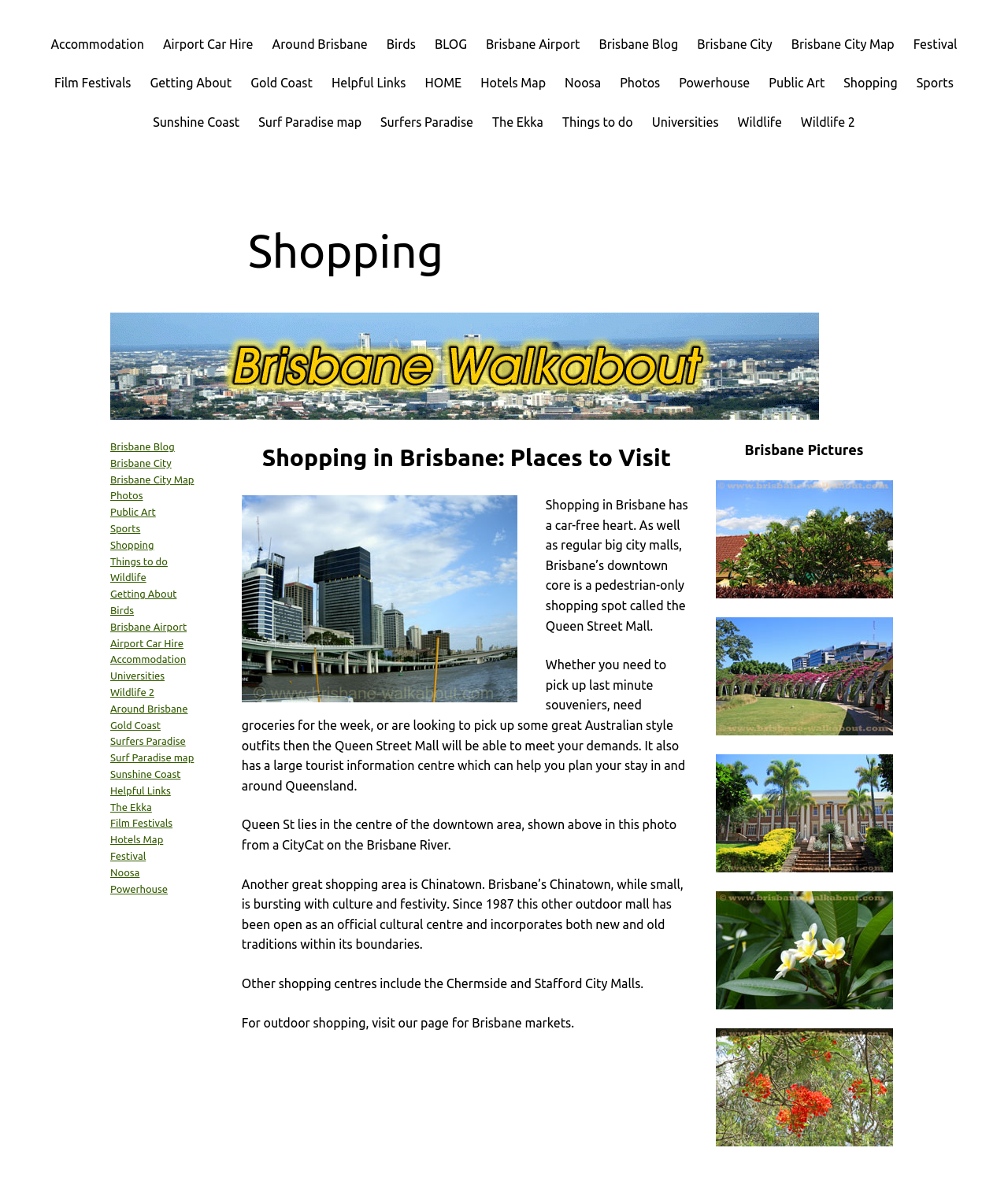Identify the bounding box coordinates for the element you need to click to achieve the following task: "Go to the 'NOUVEAUX PRODUITS' page". The coordinates must be four float values ranging from 0 to 1, formatted as [left, top, right, bottom].

None